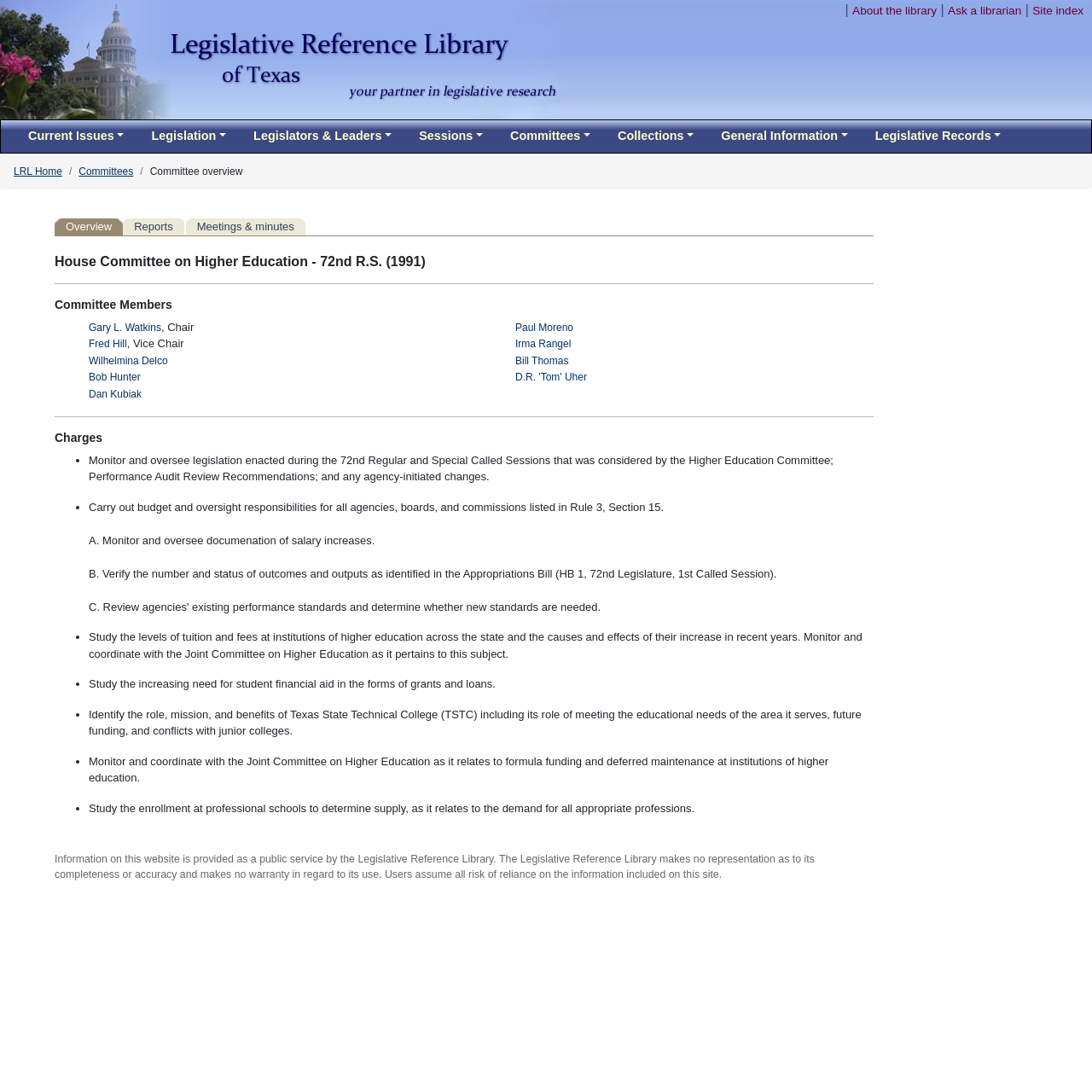What is the role of Gary L. Watkins?
Answer briefly with a single word or phrase based on the image.

Chair